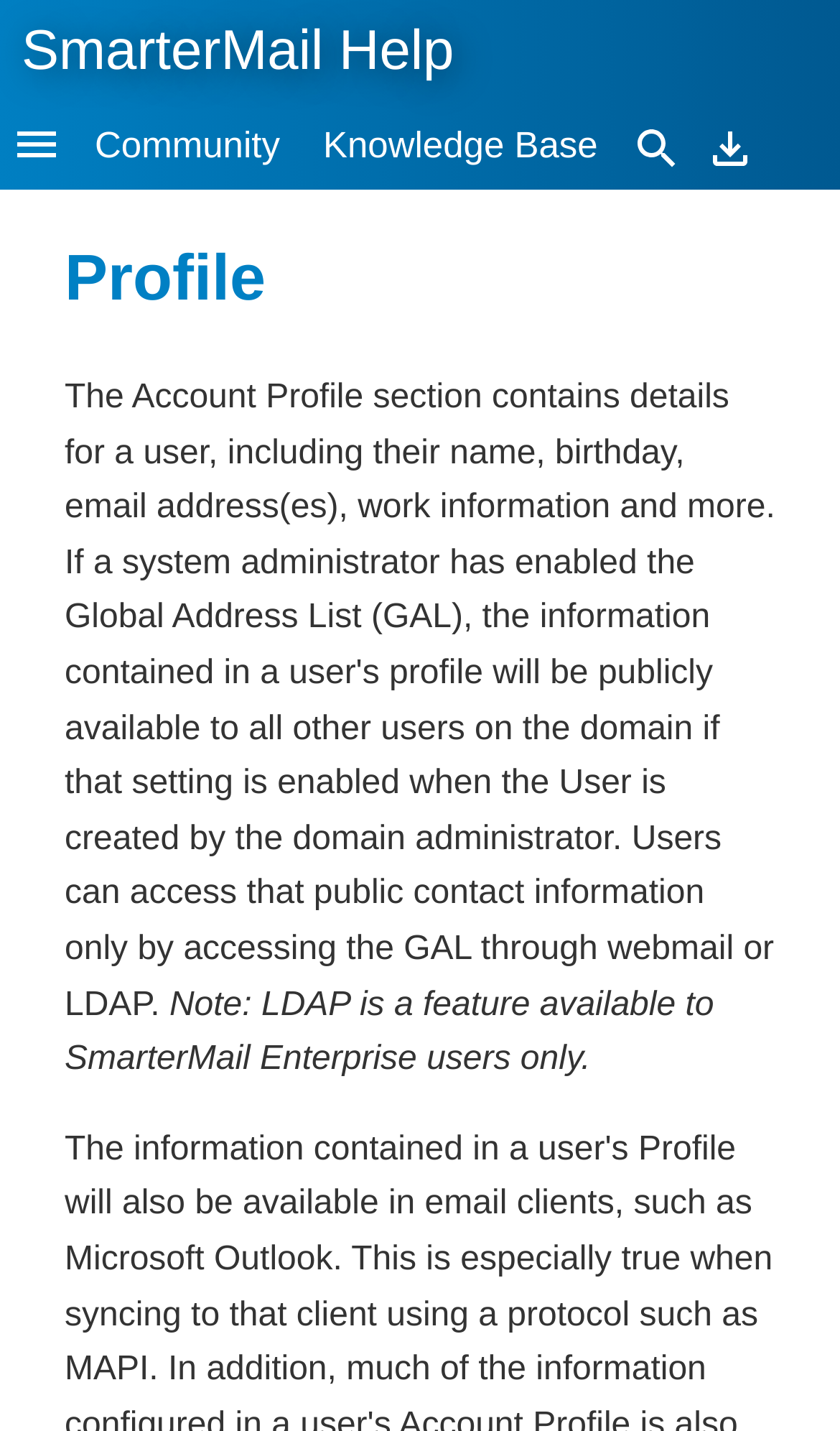How many links are there in the top navigation bar?
Based on the screenshot, respond with a single word or phrase.

5